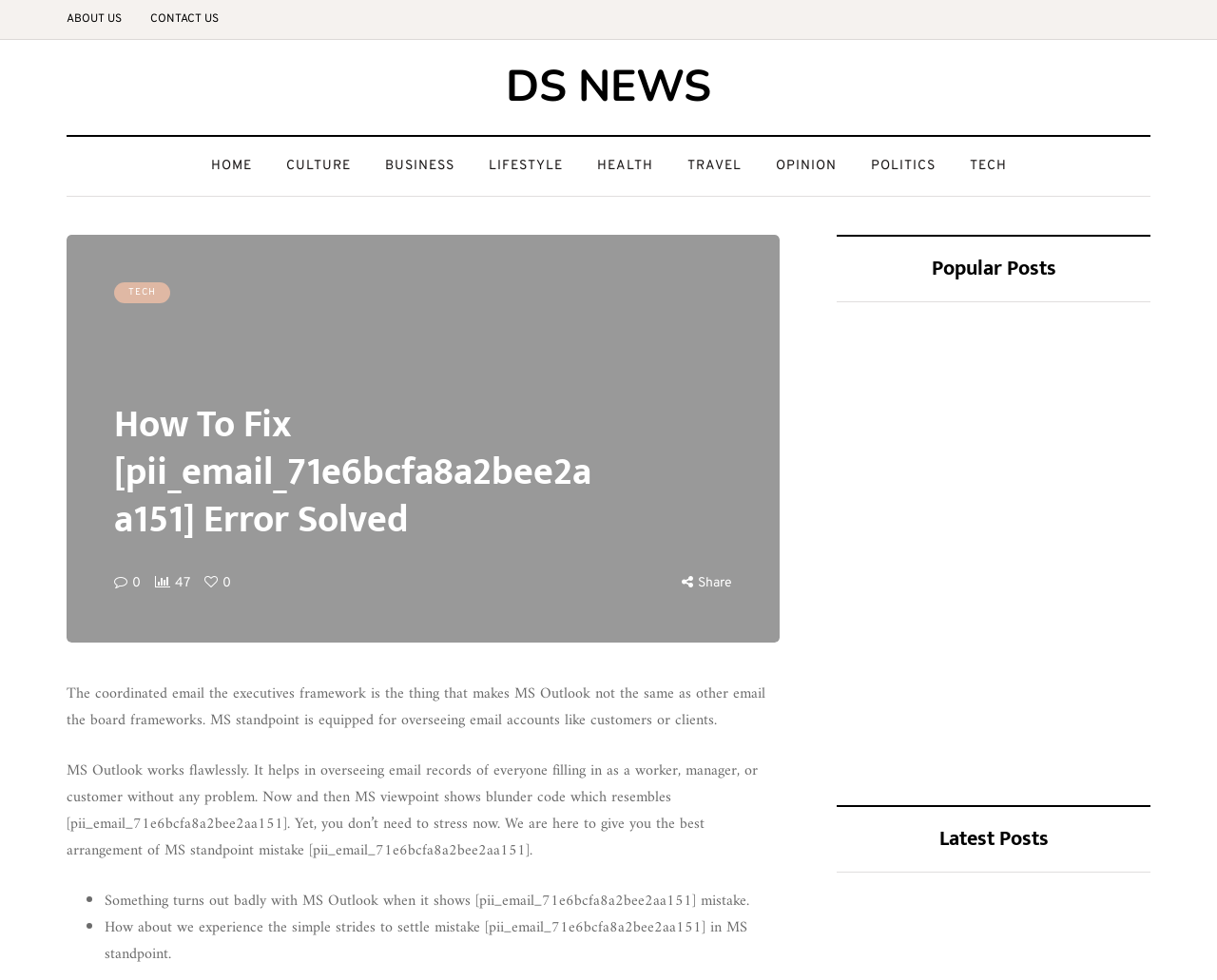Identify the bounding box for the element characterized by the following description: "DS NEWS".

[0.416, 0.057, 0.584, 0.118]